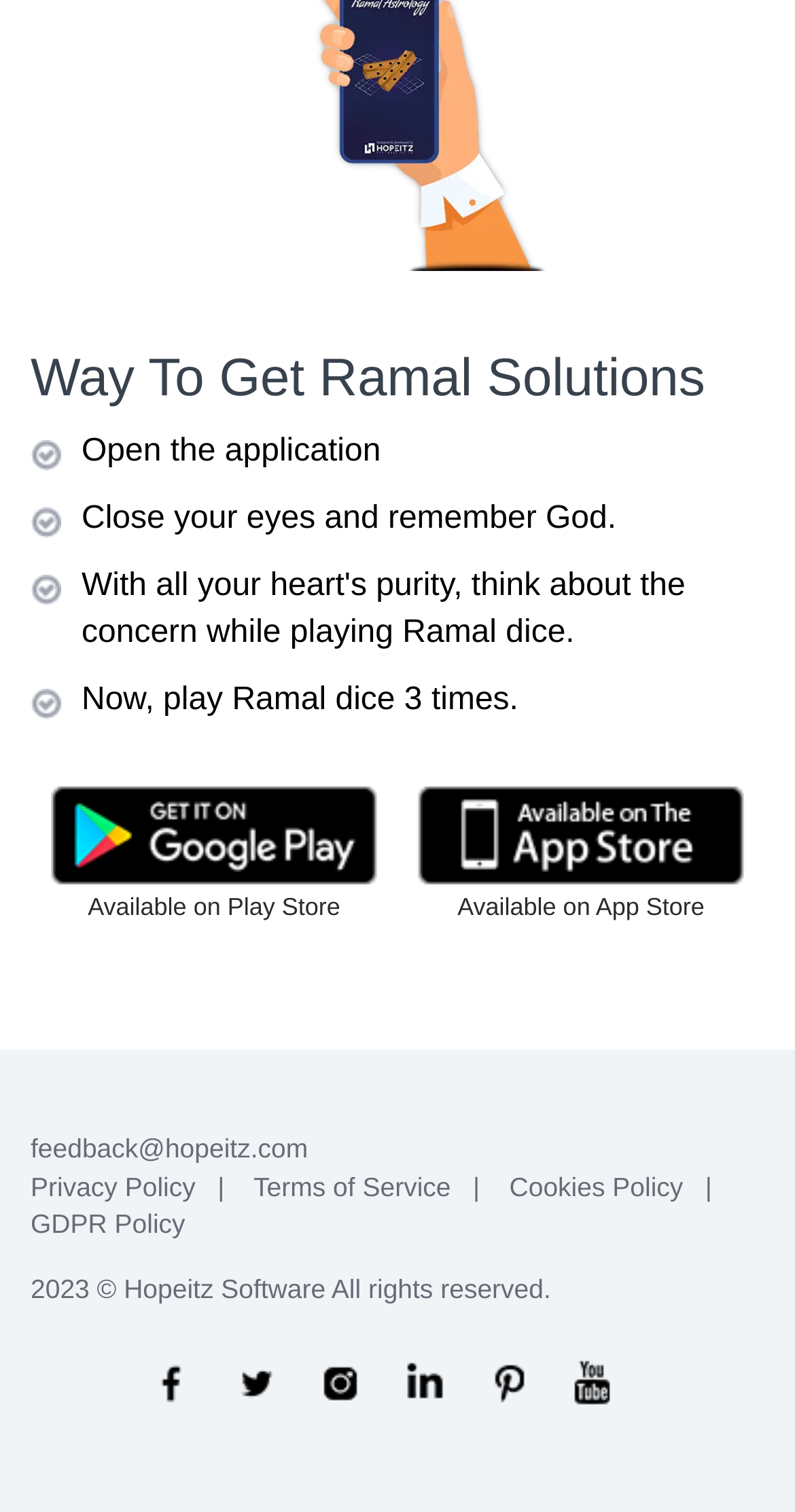Given the description "feedback@hopeitz.com", provide the bounding box coordinates of the corresponding UI element.

[0.038, 0.749, 0.387, 0.77]